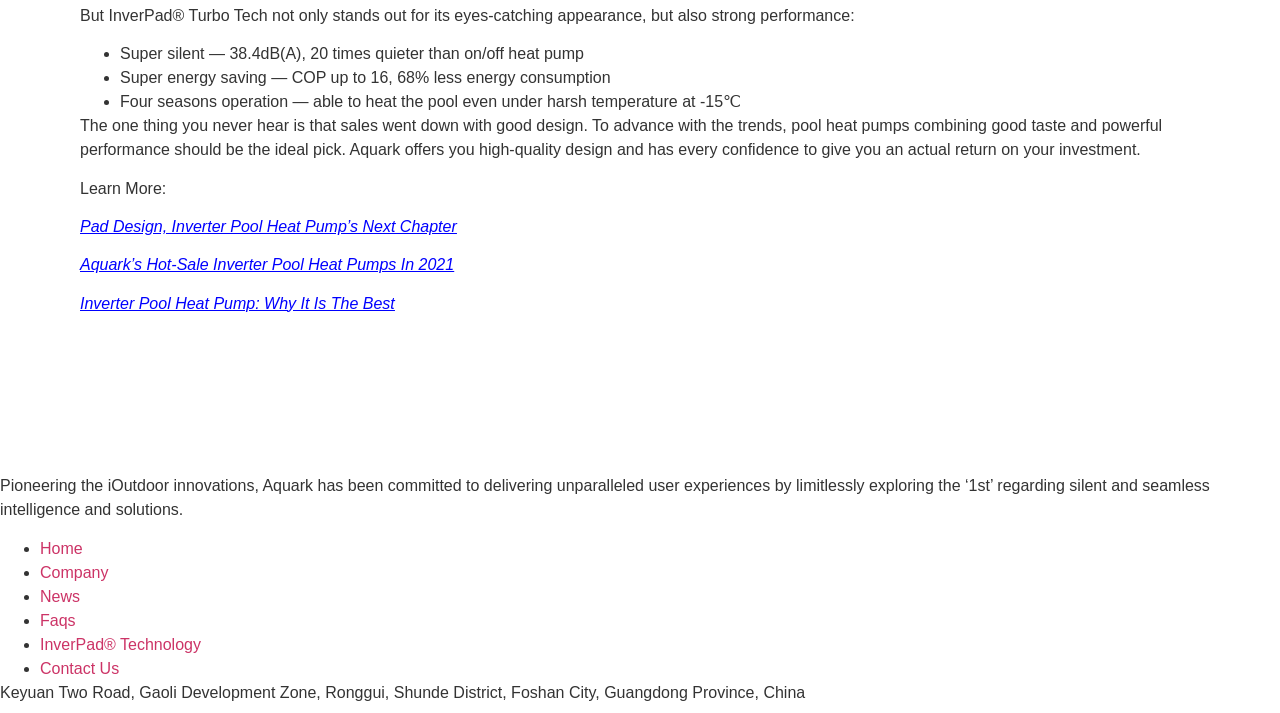Given the description "News", provide the bounding box coordinates of the corresponding UI element.

[0.031, 0.824, 0.063, 0.848]